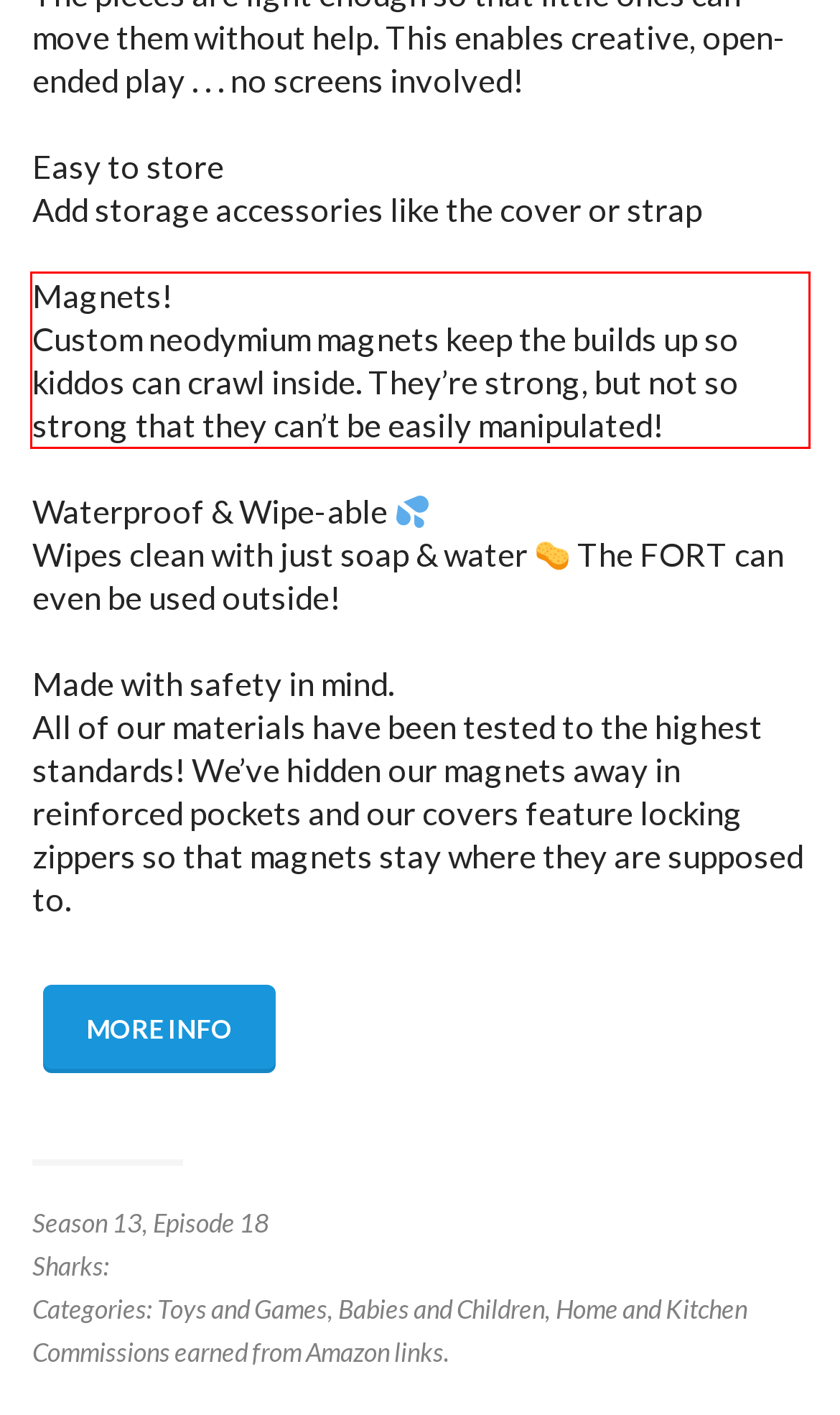By examining the provided screenshot of a webpage, recognize the text within the red bounding box and generate its text content.

Magnets! Custom neodymium magnets keep the builds up so kiddos can crawl inside. They’re strong, but not so strong that they can’t be easily manipulated!